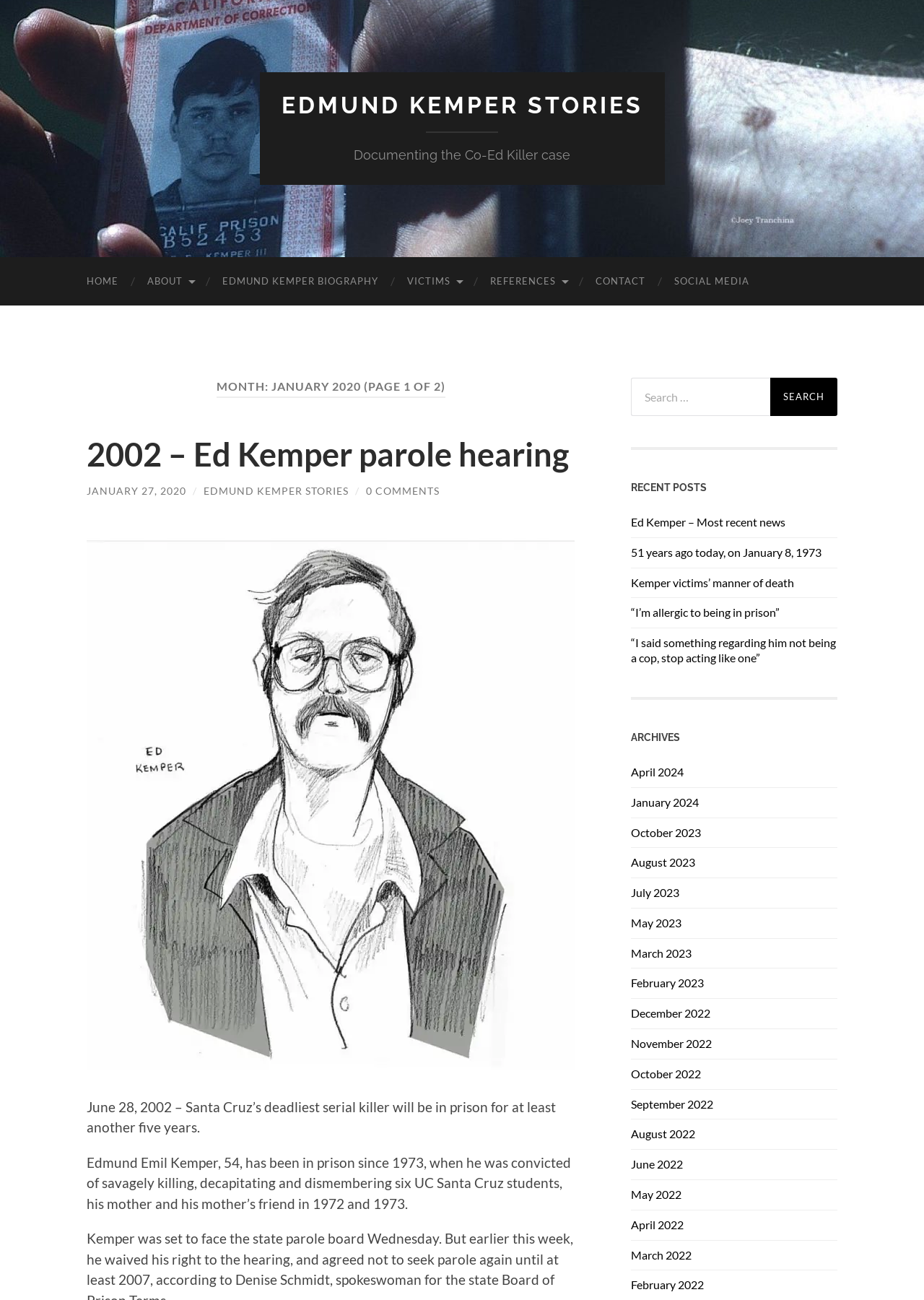Please locate the bounding box coordinates of the region I need to click to follow this instruction: "View recent posts".

[0.683, 0.37, 0.906, 0.379]